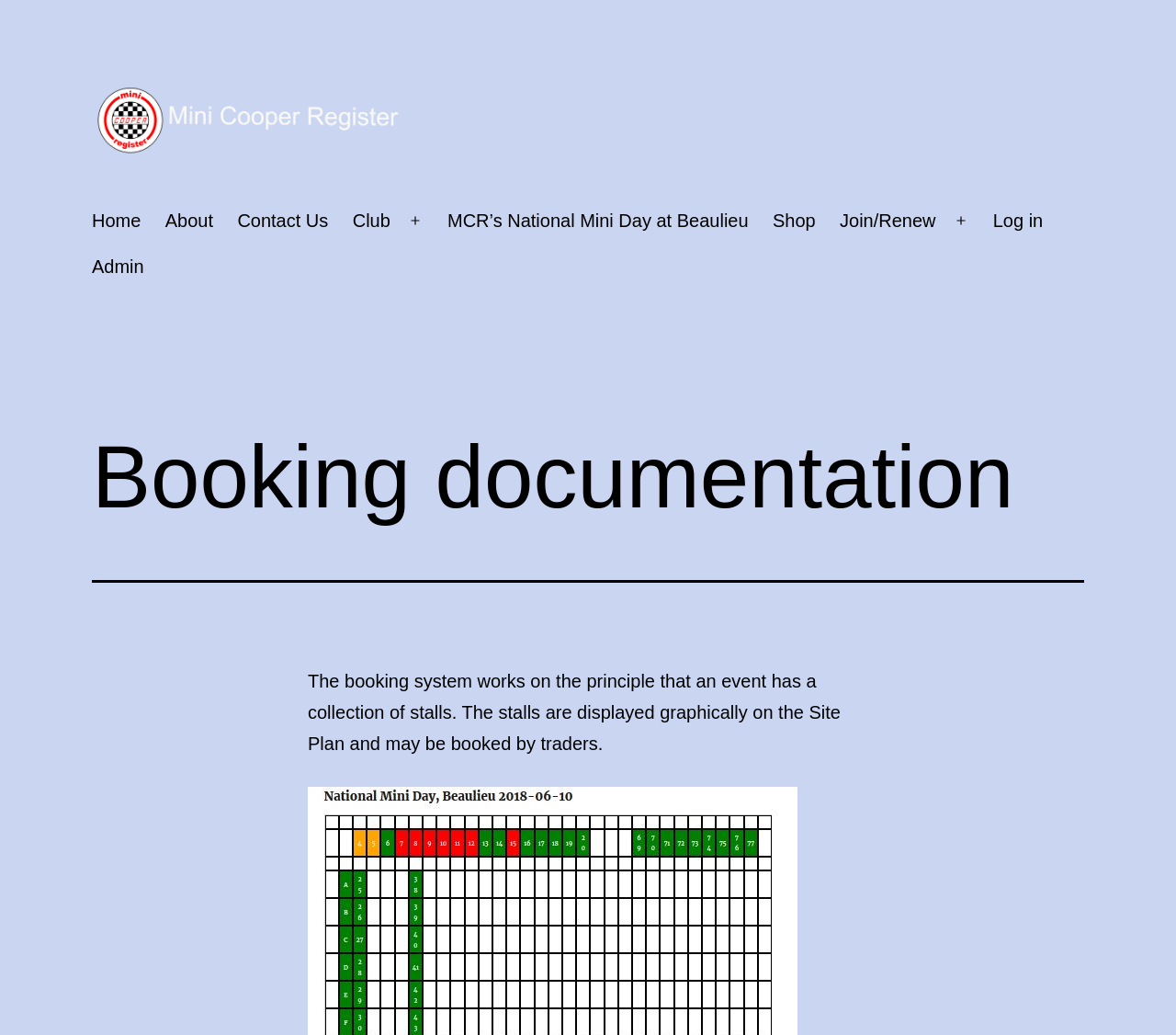Craft a detailed narrative of the webpage's structure and content.

The webpage is about booking documentation for the Mini Cooper Register. At the top left, there is a link to the Mini Cooper Register, accompanied by an image with the same name. Below this, there is a navigation menu labeled "Primary menu" that spans most of the width of the page. The menu contains several links, including "Home", "About", "Contact Us", "Club", and others. 

To the right of the navigation menu, there are two buttons labeled "Open menu" that are not expanded. The first button is situated between the "Club" and "MCR’s National Mini Day at Beaulieu" links, while the second button is between the "Join/Renew" and "Log in" links.

Below the navigation menu, there is a header section with a heading that reads "Booking documentation". This is followed by a block of text that explains how the booking system works, stating that an event has a collection of stalls that are displayed graphically on the Site Plan and may be booked by traders.